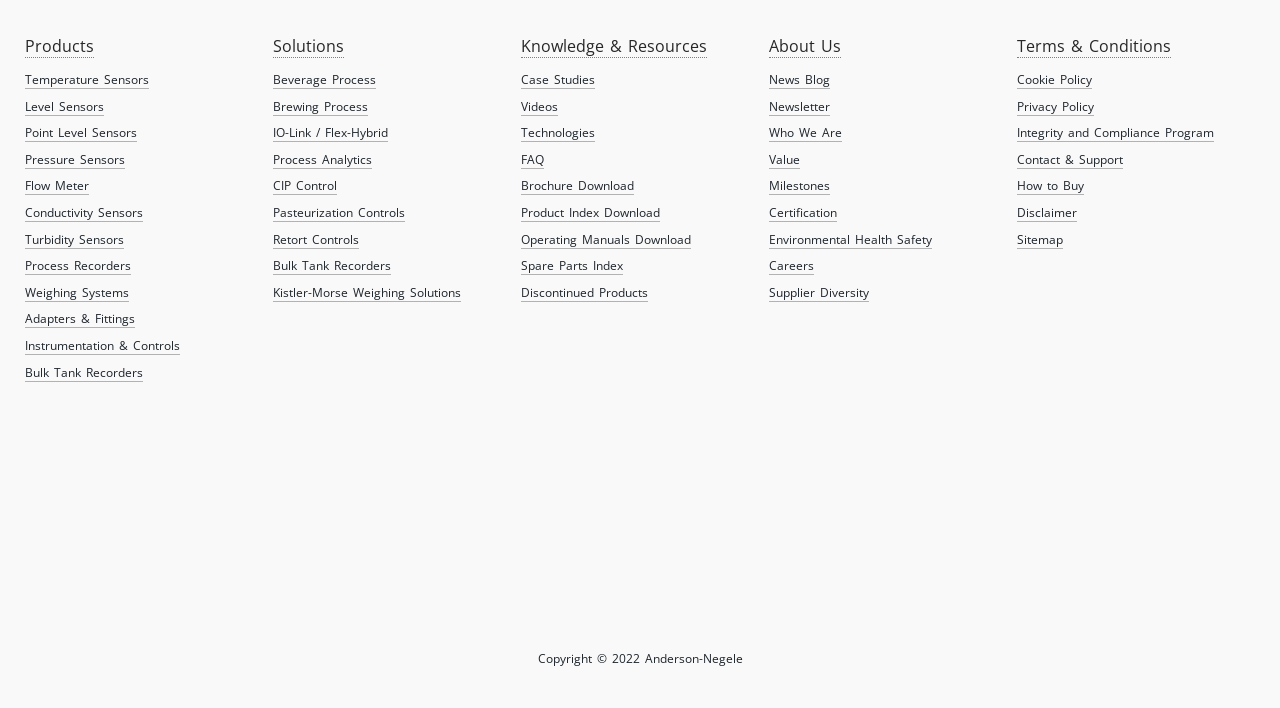Locate the bounding box coordinates of the clickable region to complete the following instruction: "Click on Products."

[0.02, 0.05, 0.073, 0.083]